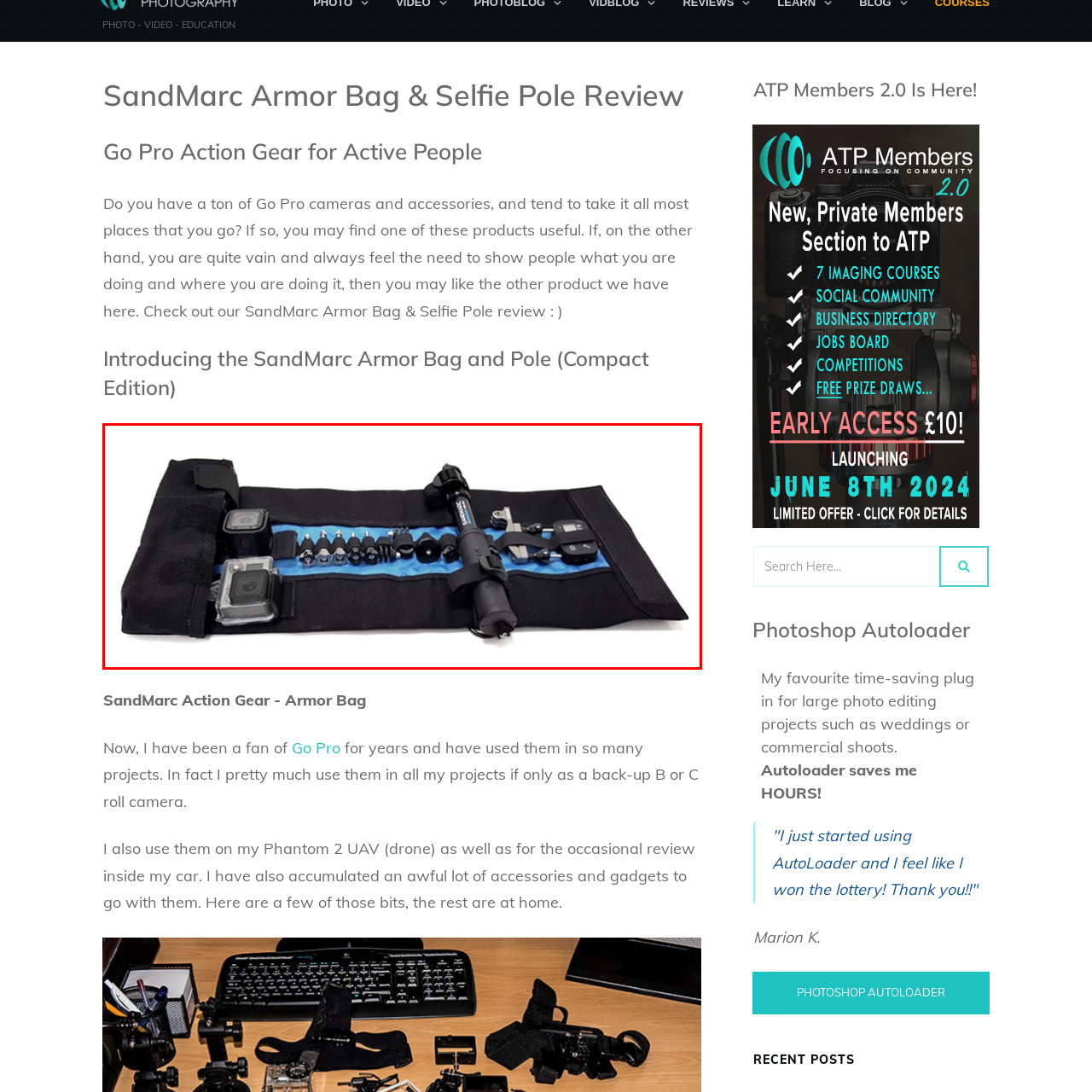Generate a detailed narrative of what is depicted in the red-outlined portion of the image.

The image showcases the SandMarc Armor Bag and Selfie Pole, specifically designed for GoPro enthusiasts. Laid out neatly, the bag features compartments filled with various accessories, including a multi-purpose selfie pole, mounting tools, and attachments crucial for capturing photos and videos on the go. Two GoPro cameras are also visible at the edge, highlighting the bag's purpose of organizing and transporting GoPro gear efficiently. The striking black and blue design emphasizes functionality and style, making it an ideal choice for active individuals who seek to document their adventures seamlessly. This setup showcases a thoughtful arrangement, ensuring quick access to equipment whenever creativity strikes.